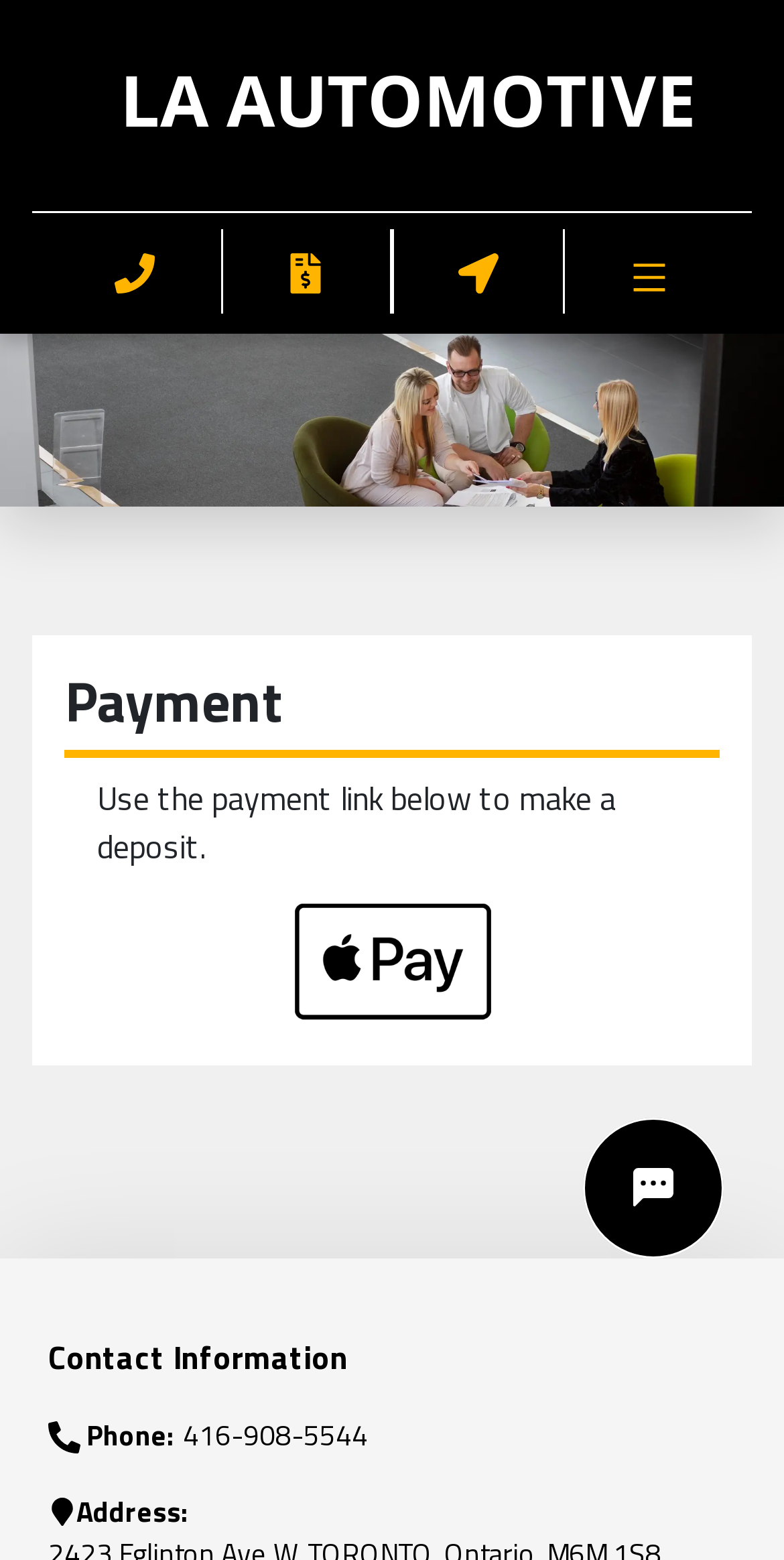What is the purpose of the link below the 'Payment' heading?
Using the image as a reference, answer the question with a short word or phrase.

Make a deposit